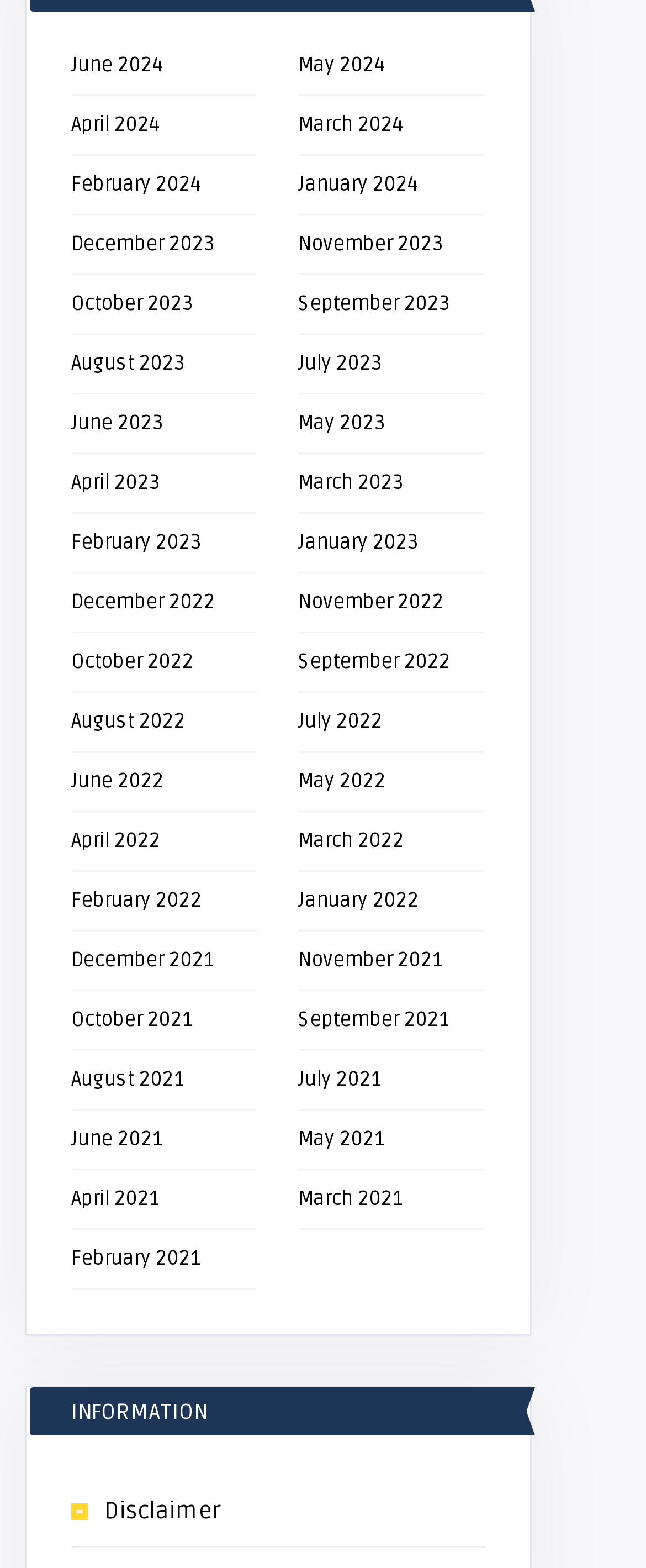How many links are there below the 'INFORMATION' heading?
Using the image as a reference, give a one-word or short phrase answer.

1